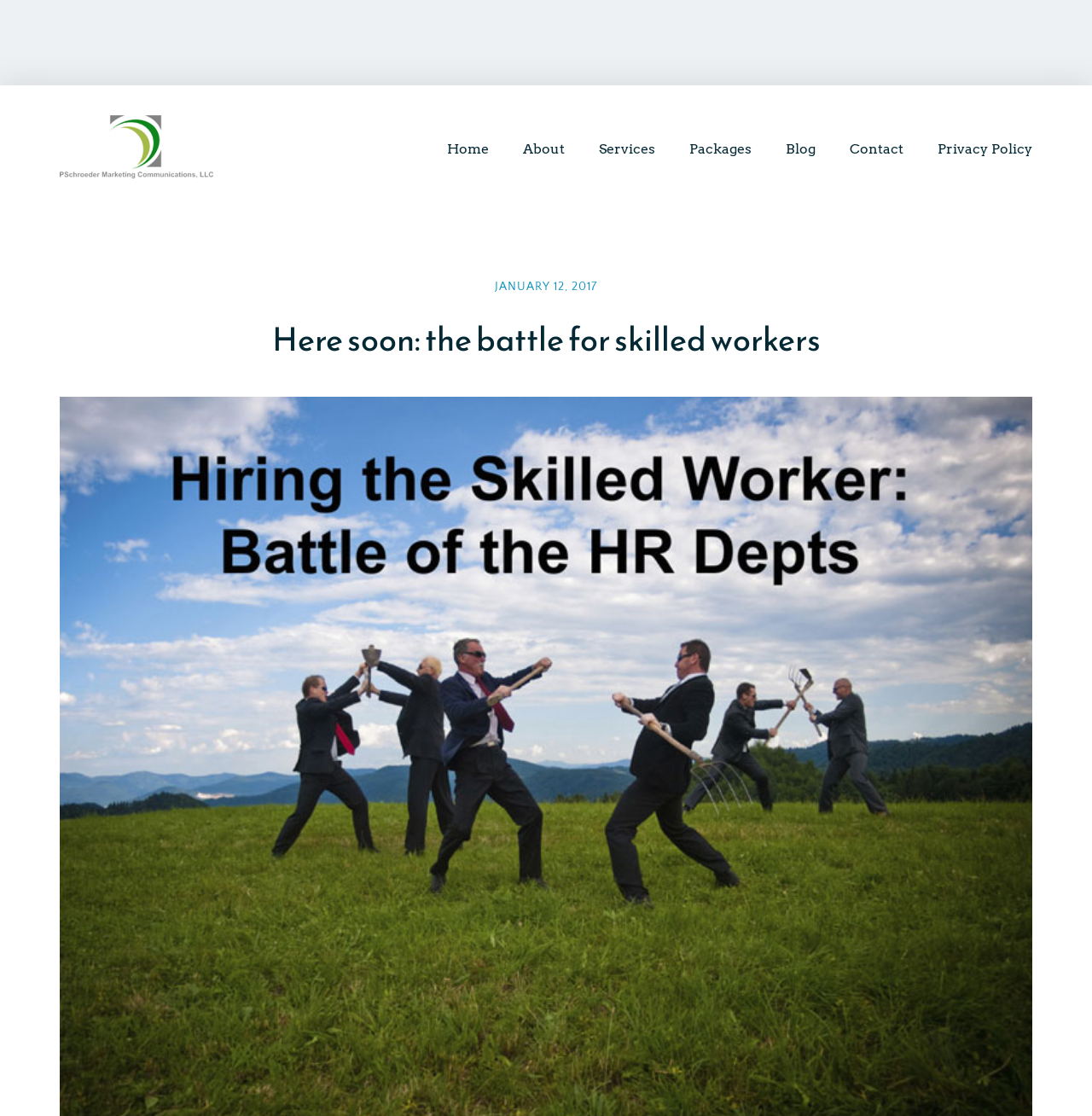Elaborate on the webpage's design and content in a detailed caption.

The webpage appears to be a blog or news website for PSchroeder Marketing Communications, LLC. At the top left, there is a logo image and a link with the company name. 

To the right of the logo, there is a navigation menu with seven links: Home, About, Services, Packages, Blog, Contact, and Privacy Policy. These links are positioned horizontally and are evenly spaced.

Below the navigation menu, there is a header section that spans the entire width of the page. Within this section, there is a link to a specific date, January 12, 2017, which is positioned near the center of the page. 

Below the date link, there is a heading that reads "Here soon: the battle for skilled workers". This heading is positioned near the top of the page and spans most of the page's width. There is also a link with the same text as the heading, positioned below the date link.